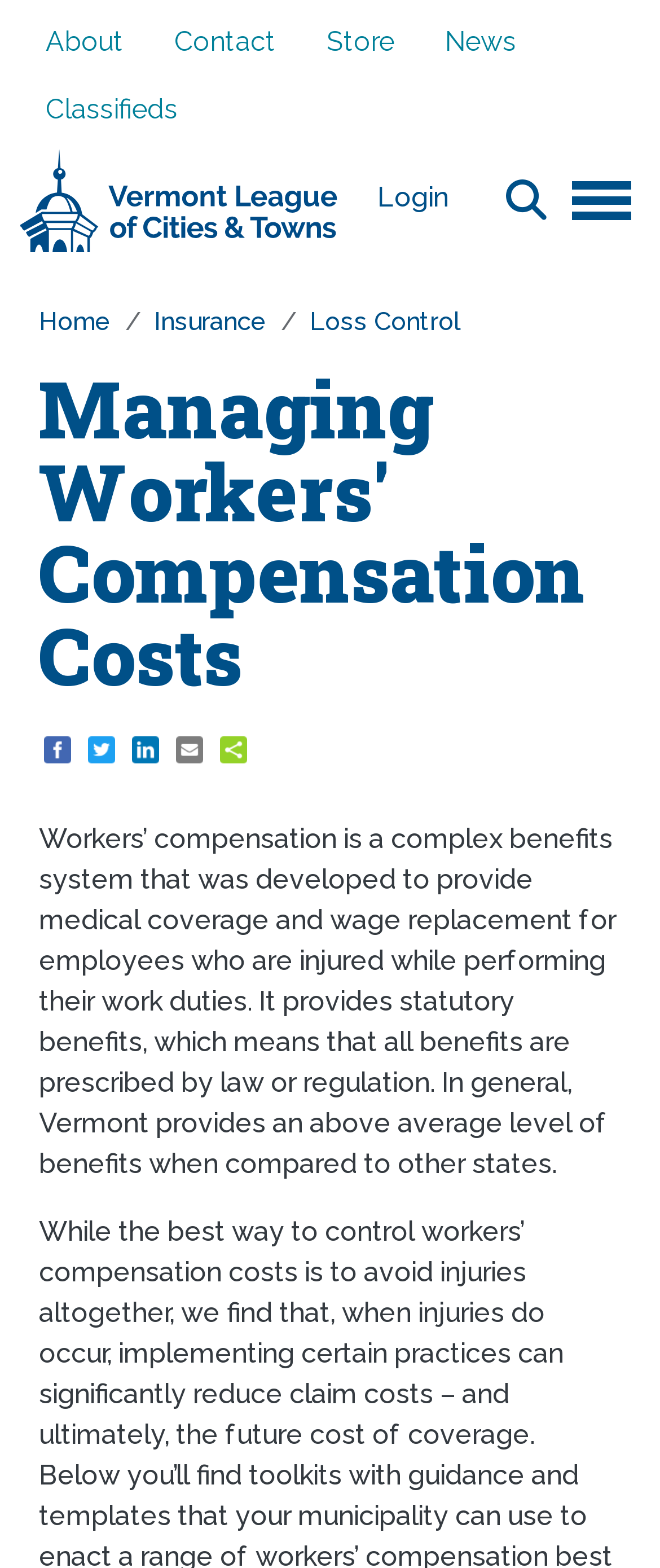Identify the bounding box for the UI element specified in this description: "About". The coordinates must be four float numbers between 0 and 1, formatted as [left, top, right, bottom].

None